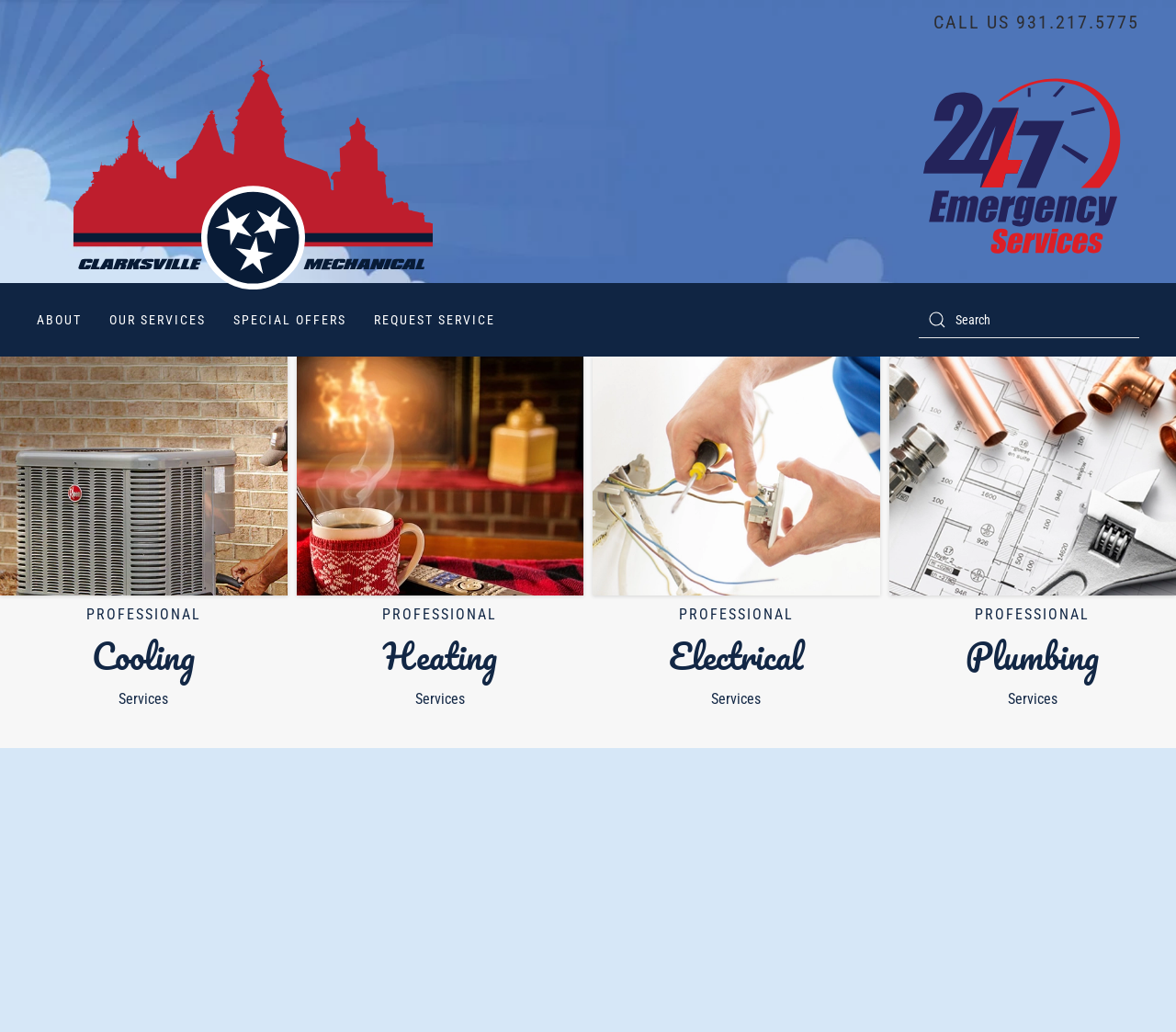Please give a concise answer to this question using a single word or phrase: 
Is there a search function on the webpage?

Yes